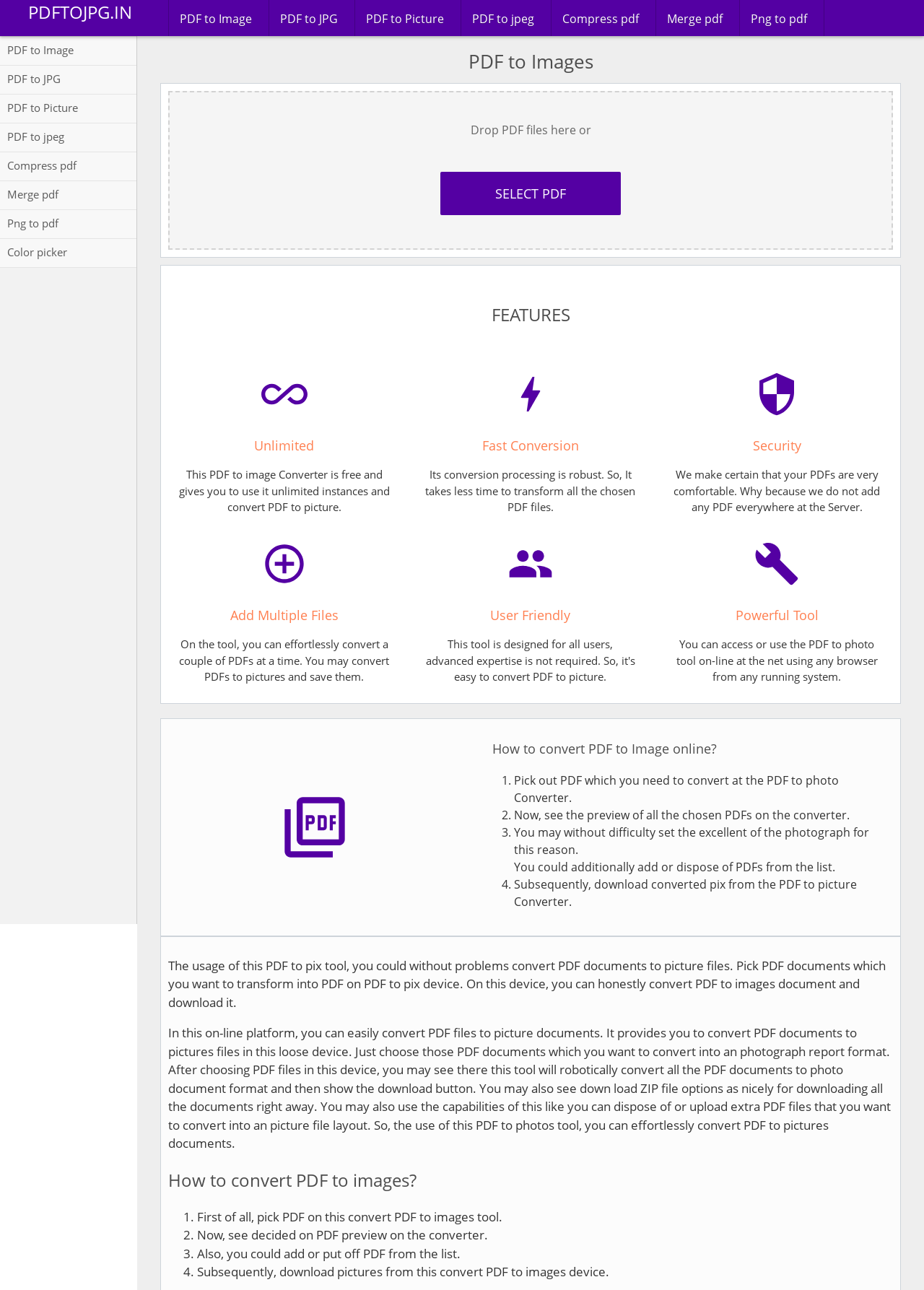Using the webpage screenshot and the element description Png to pdf, determine the bounding box coordinates. Specify the coordinates in the format (top-left x, top-left y, bottom-right x, bottom-right y) with values ranging from 0 to 1.

[0.801, 0.0, 0.891, 0.028]